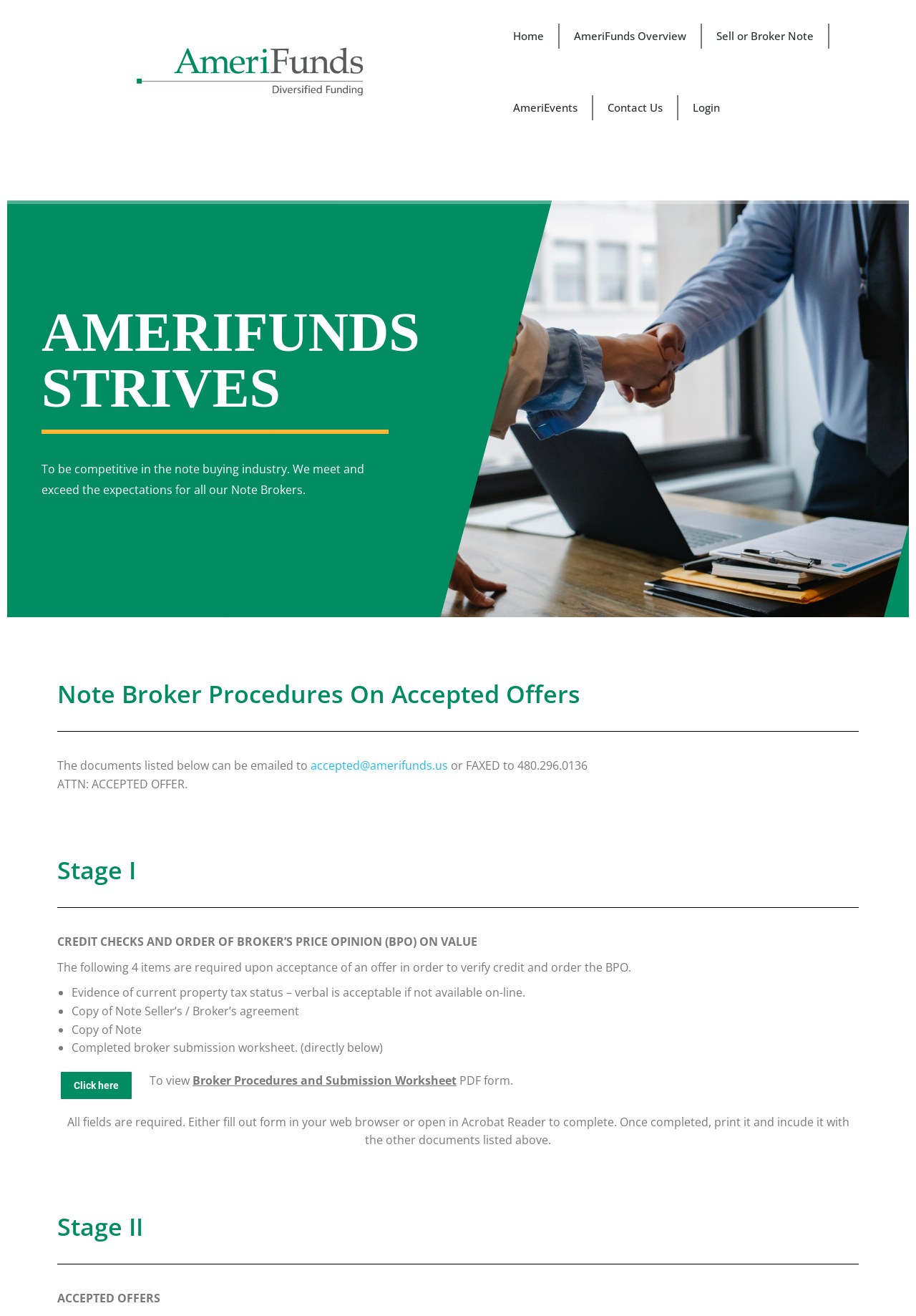What is the purpose of this webpage?
Using the details shown in the screenshot, provide a comprehensive answer to the question.

Based on the webpage content, it appears that the purpose of this webpage is to provide procedures for note brokers to follow when working with Amerifunds, specifically in regards to accepted offers. The webpage outlines the necessary documents and steps required for stage I and stage II of the process.